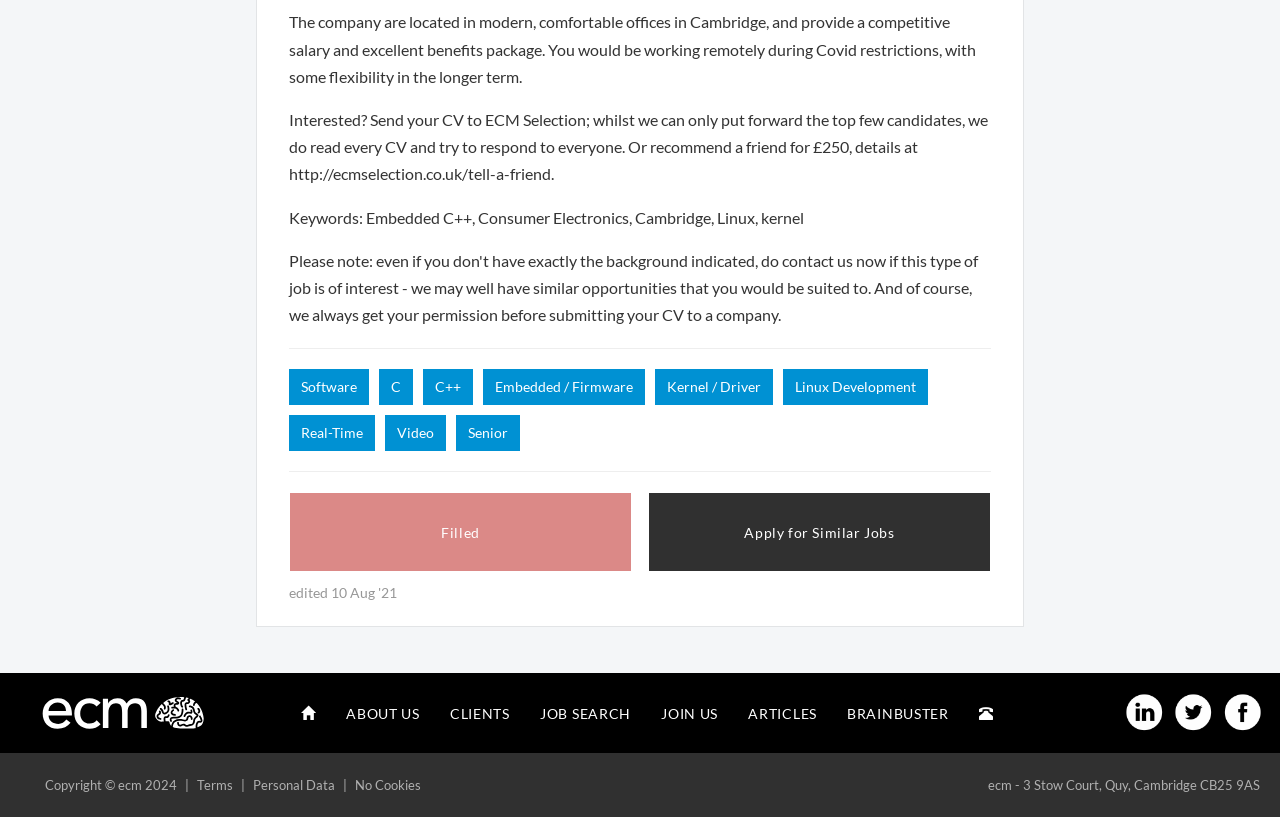Please provide a short answer using a single word or phrase for the question:
What is the benefit package offered?

Competitive salary and excellent benefits